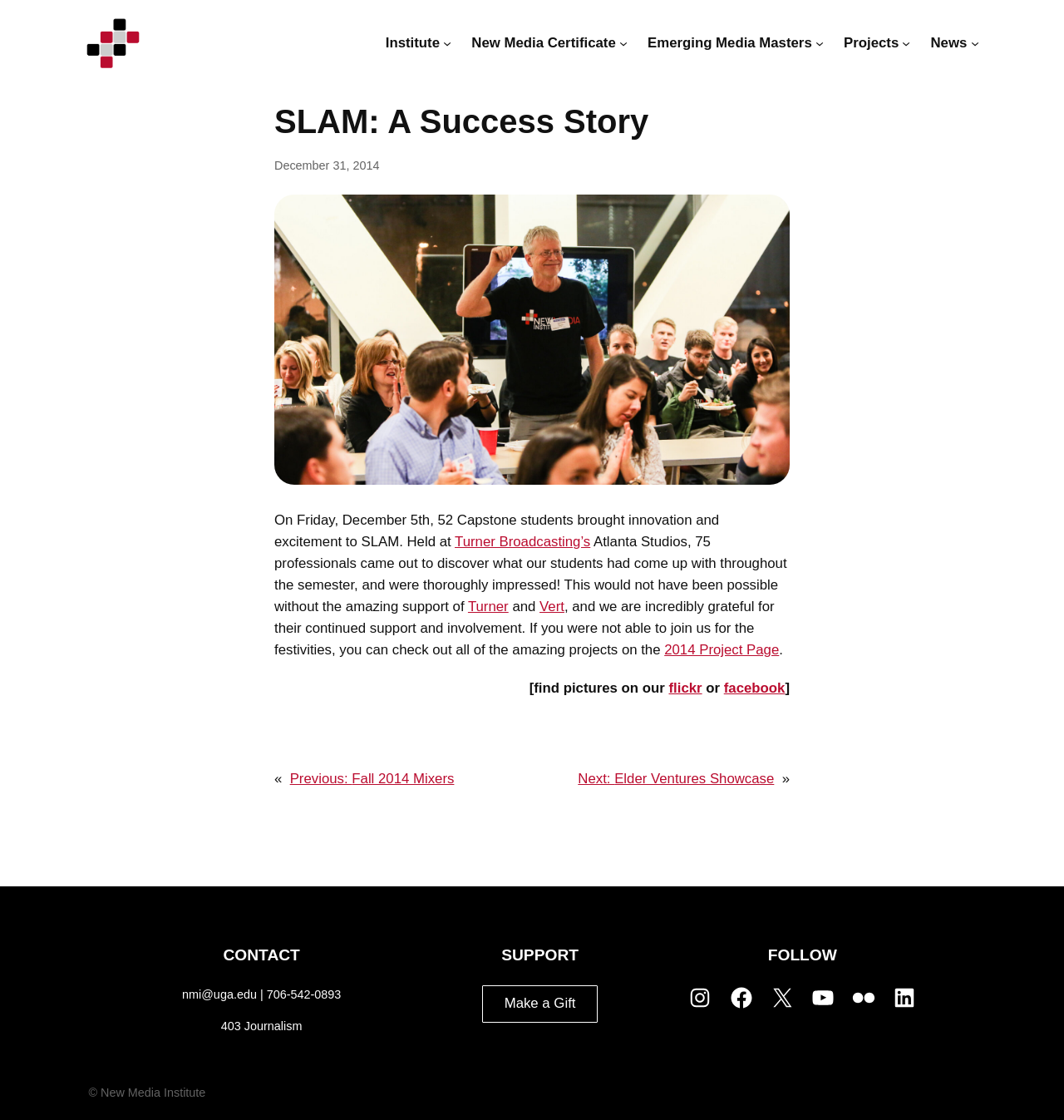What is the name of the event described in the article?
Kindly give a detailed and elaborate answer to the question.

The article describes an event called SLAM, which is a success story. The event is mentioned in the heading 'SLAM: A Success Story' and is further described in the article as an event where 52 Capstone students brought innovation and excitement.